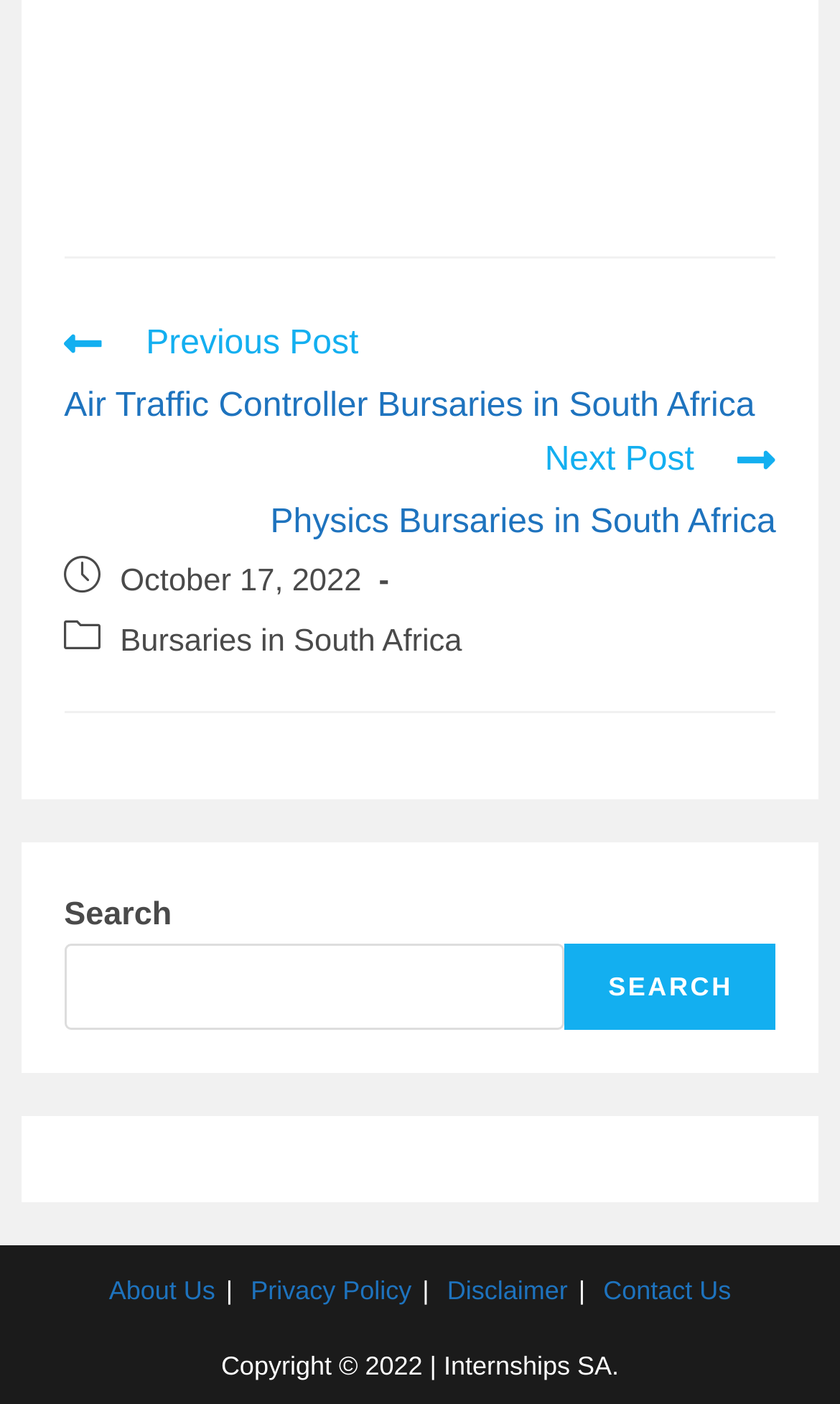Please give a short response to the question using one word or a phrase:
What is the name of the website?

Internships SA